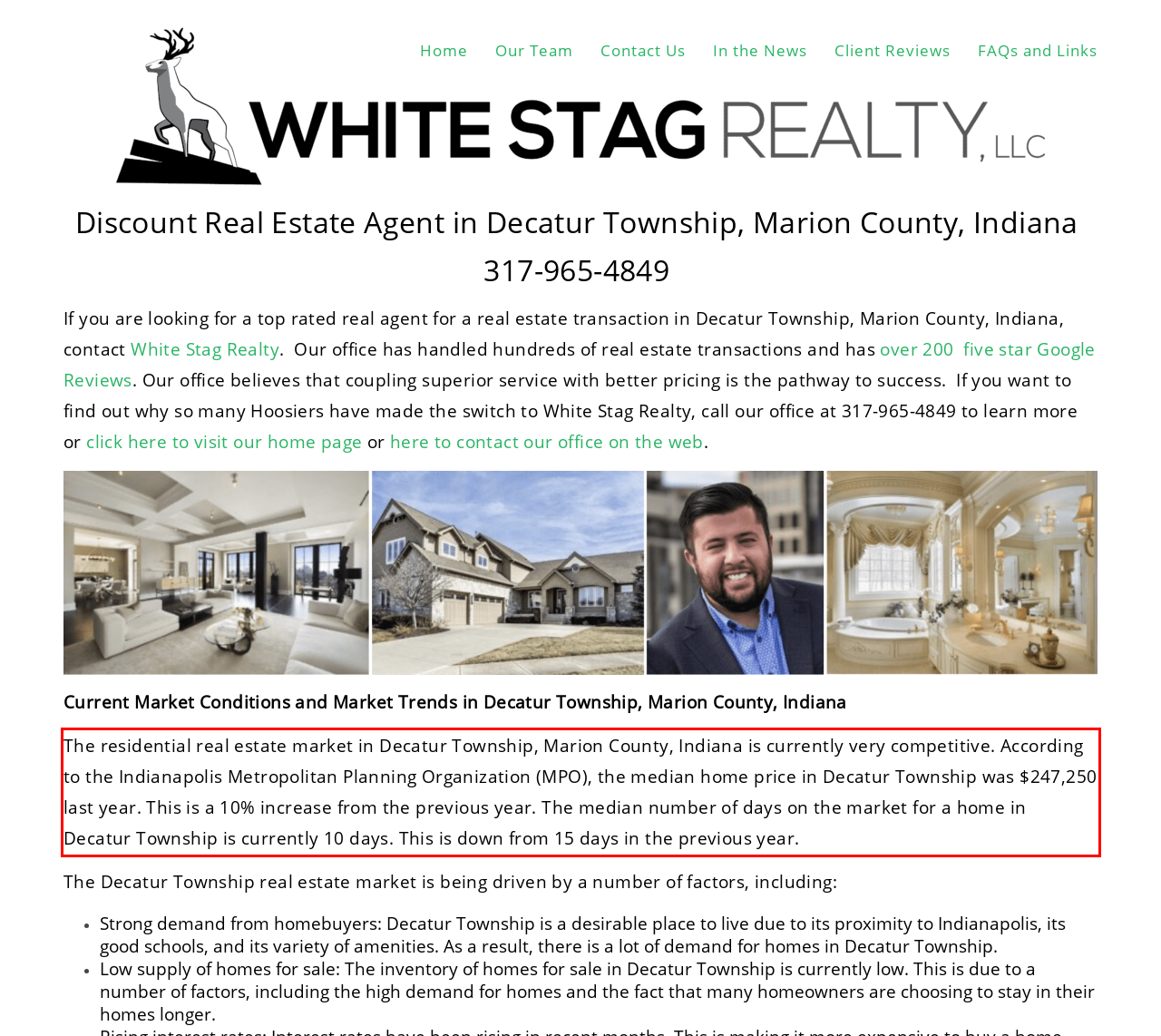Given a screenshot of a webpage with a red bounding box, please identify and retrieve the text inside the red rectangle.

The residential real estate market in Decatur Township, Marion County, Indiana is currently very competitive. According to the Indianapolis Metropolitan Planning Organization (MPO), the median home price in Decatur Township was $247,250 last year. This is a 10% increase from the previous year. The median number of days on the market for a home in Decatur Township is currently 10 days. This is down from 15 days in the previous year.